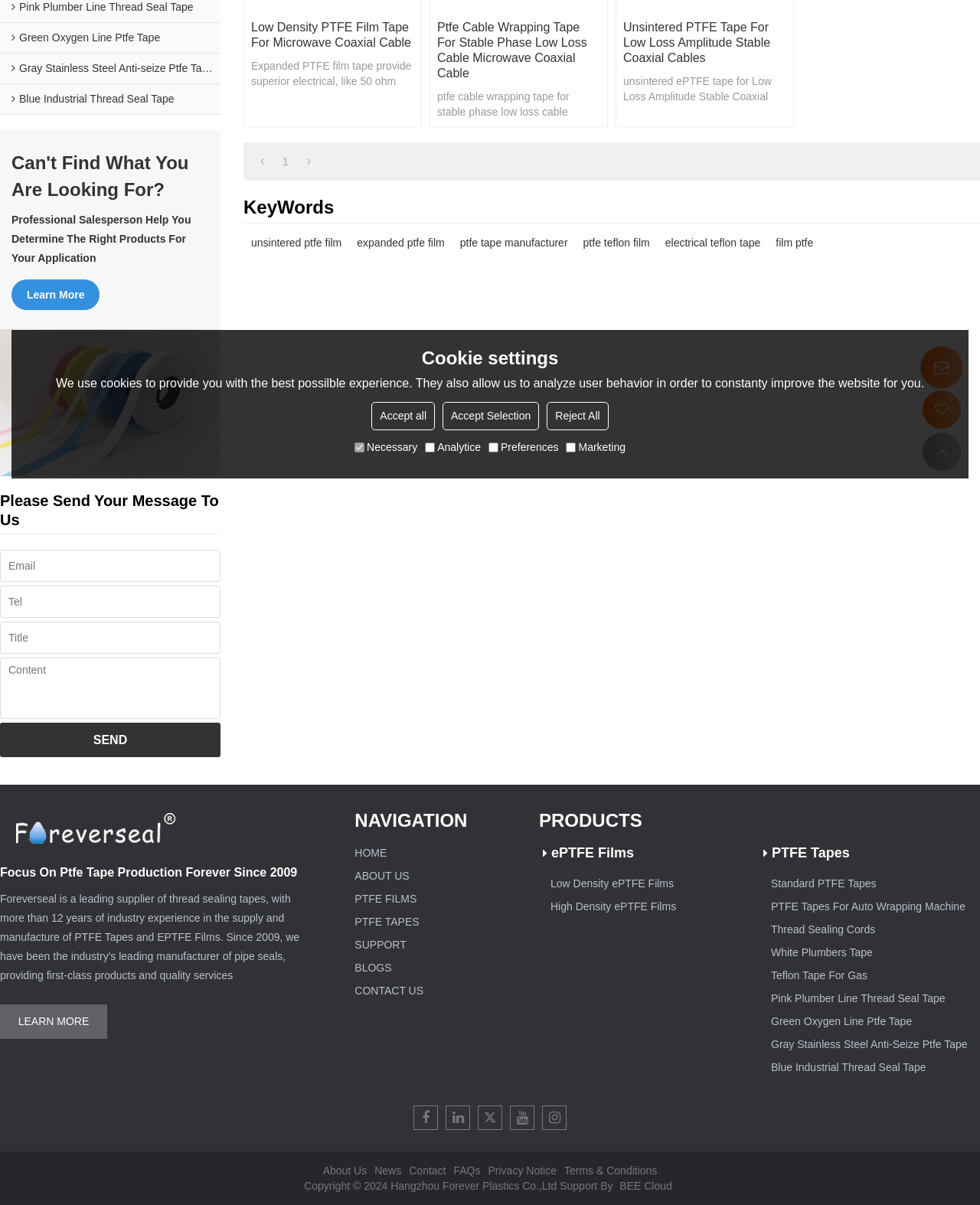Determine the bounding box coordinates for the HTML element mentioned in the following description: "placeholder="Title"". The coordinates should be a list of four floats ranging from 0 to 1, represented as [left, top, right, bottom].

[0.0, 0.516, 0.225, 0.543]